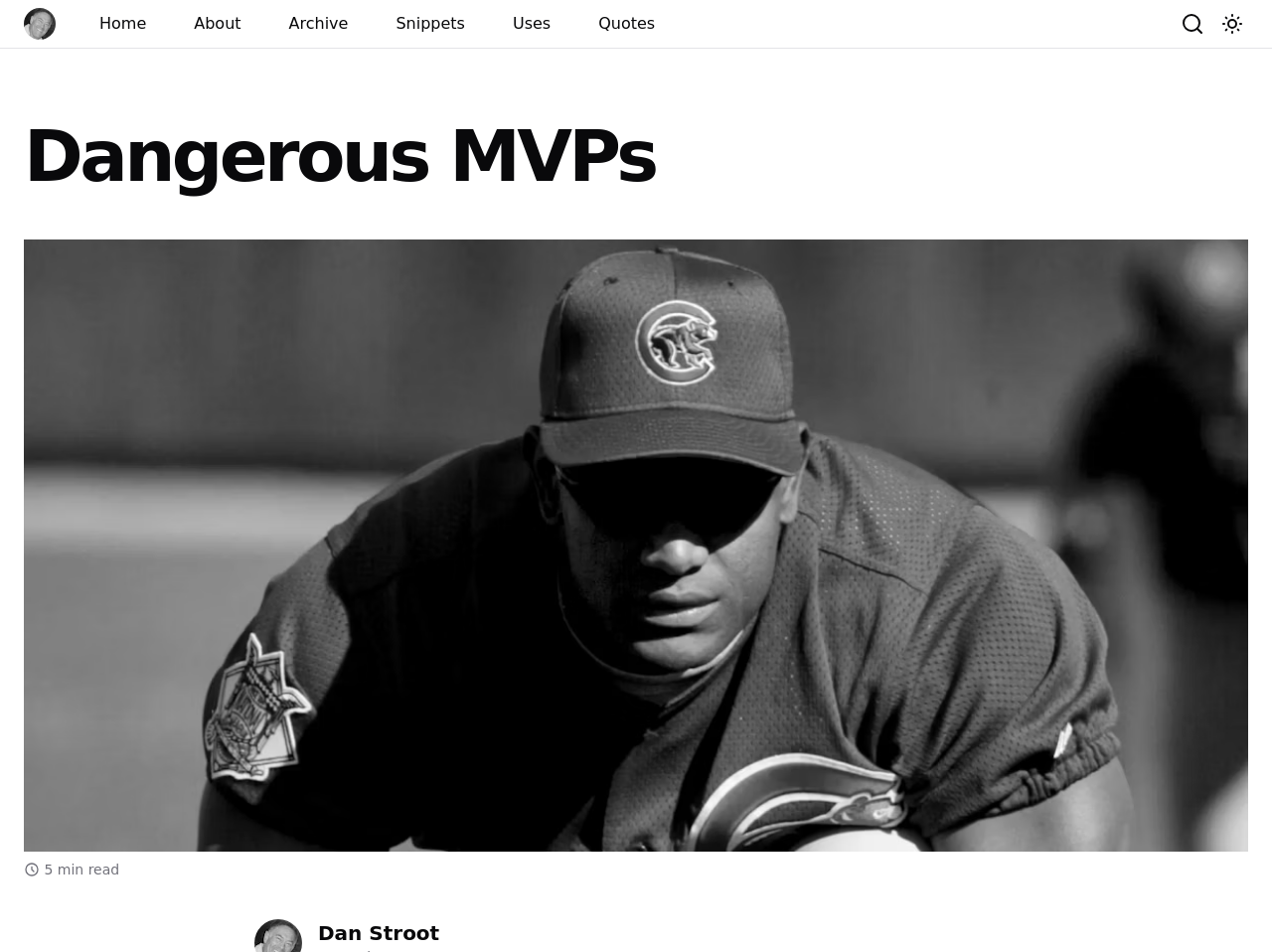Please locate the UI element described by "parent_node: Home aria-label="Home"" and provide its bounding box coordinates.

[0.019, 0.008, 0.044, 0.042]